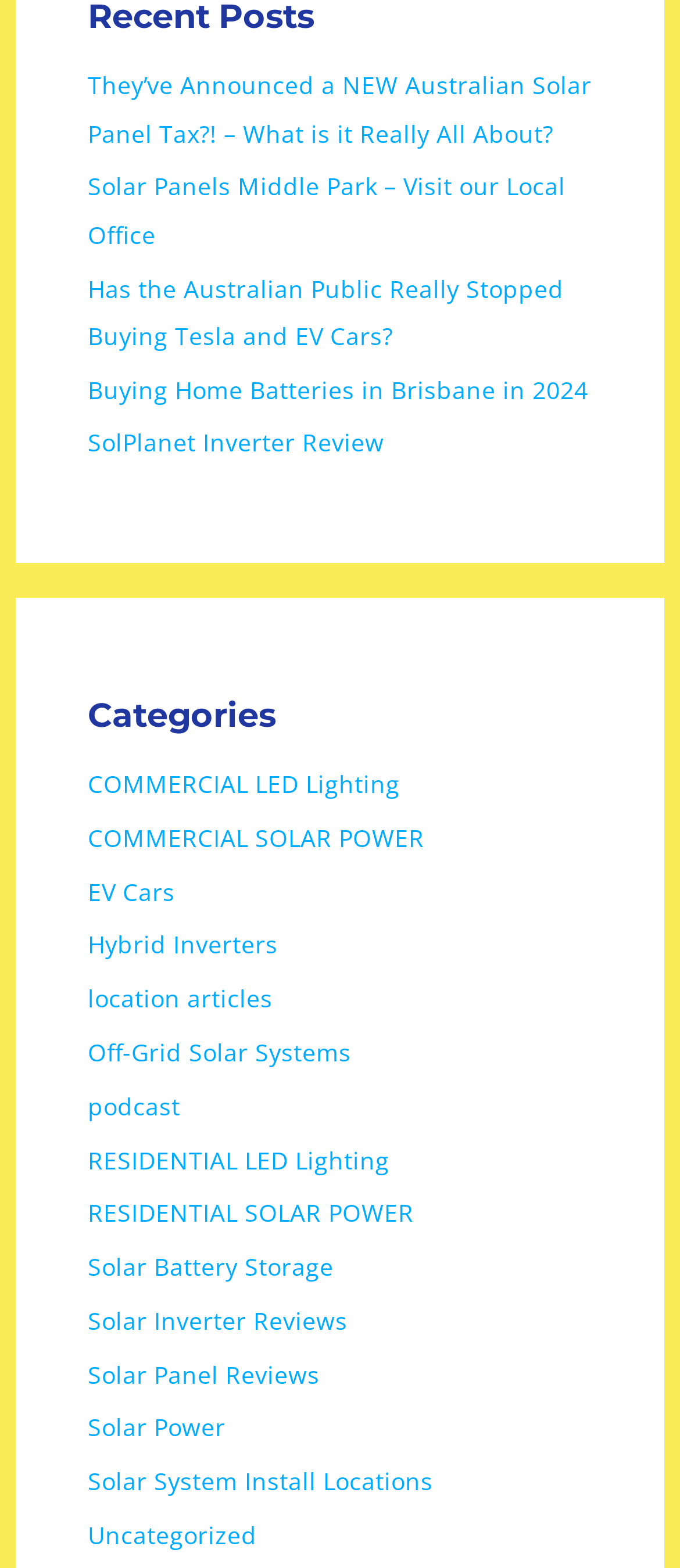Given the element description "Uncategorized", identify the bounding box of the corresponding UI element.

[0.129, 0.968, 0.377, 0.989]